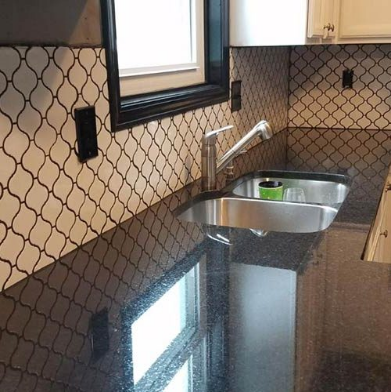Please give a succinct answer using a single word or phrase:
What is the design pattern on the backsplash?

Modern geometric